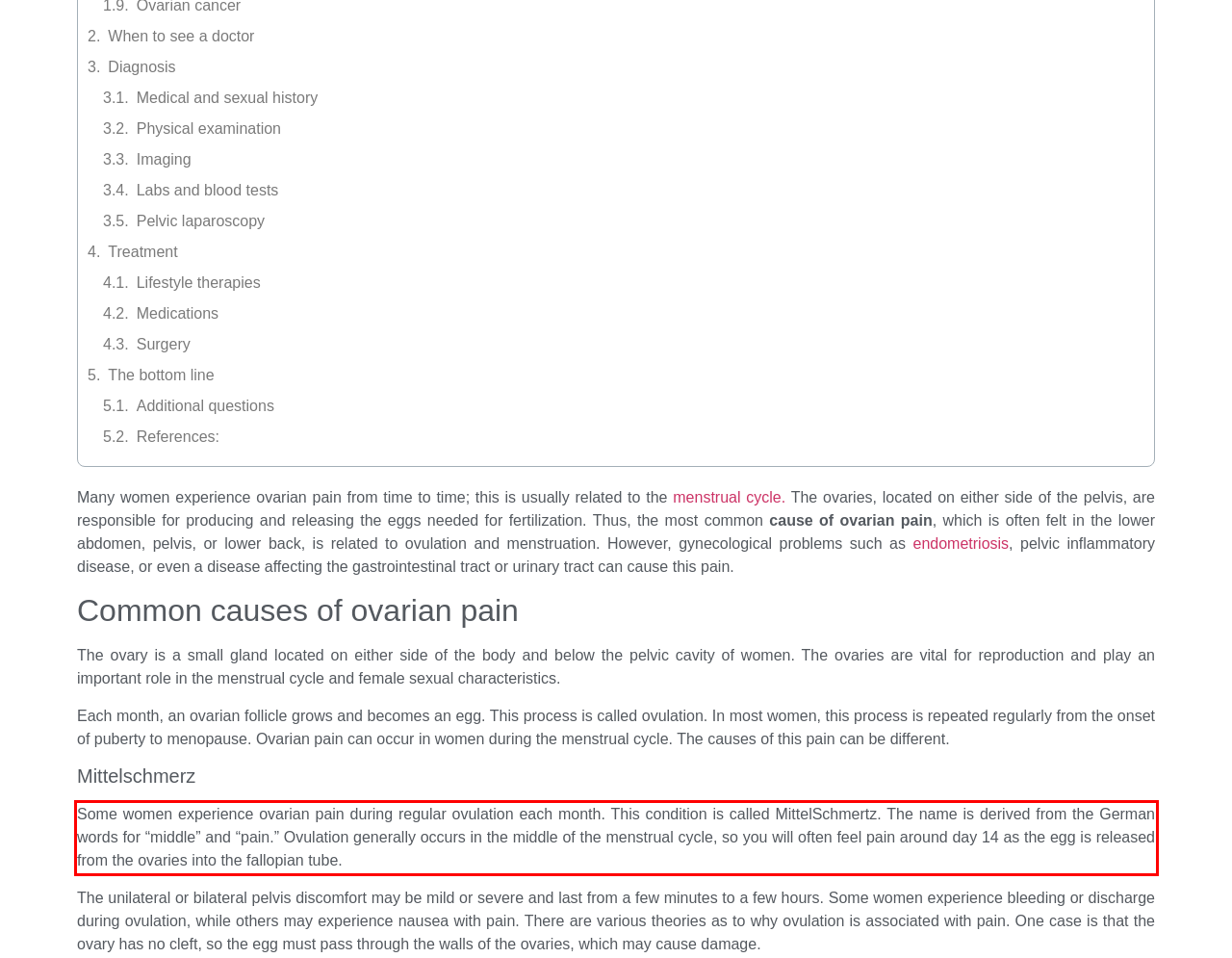By examining the provided screenshot of a webpage, recognize the text within the red bounding box and generate its text content.

Some women experience ovarian pain during regular ovulation each month. This condition is called MittelSchmertz. The name is derived from the German words for “middle” and “pain.” Ovulation generally occurs in the middle of the menstrual cycle, so you will often feel pain around day 14 as the egg is released from the ovaries into the fallopian tube.